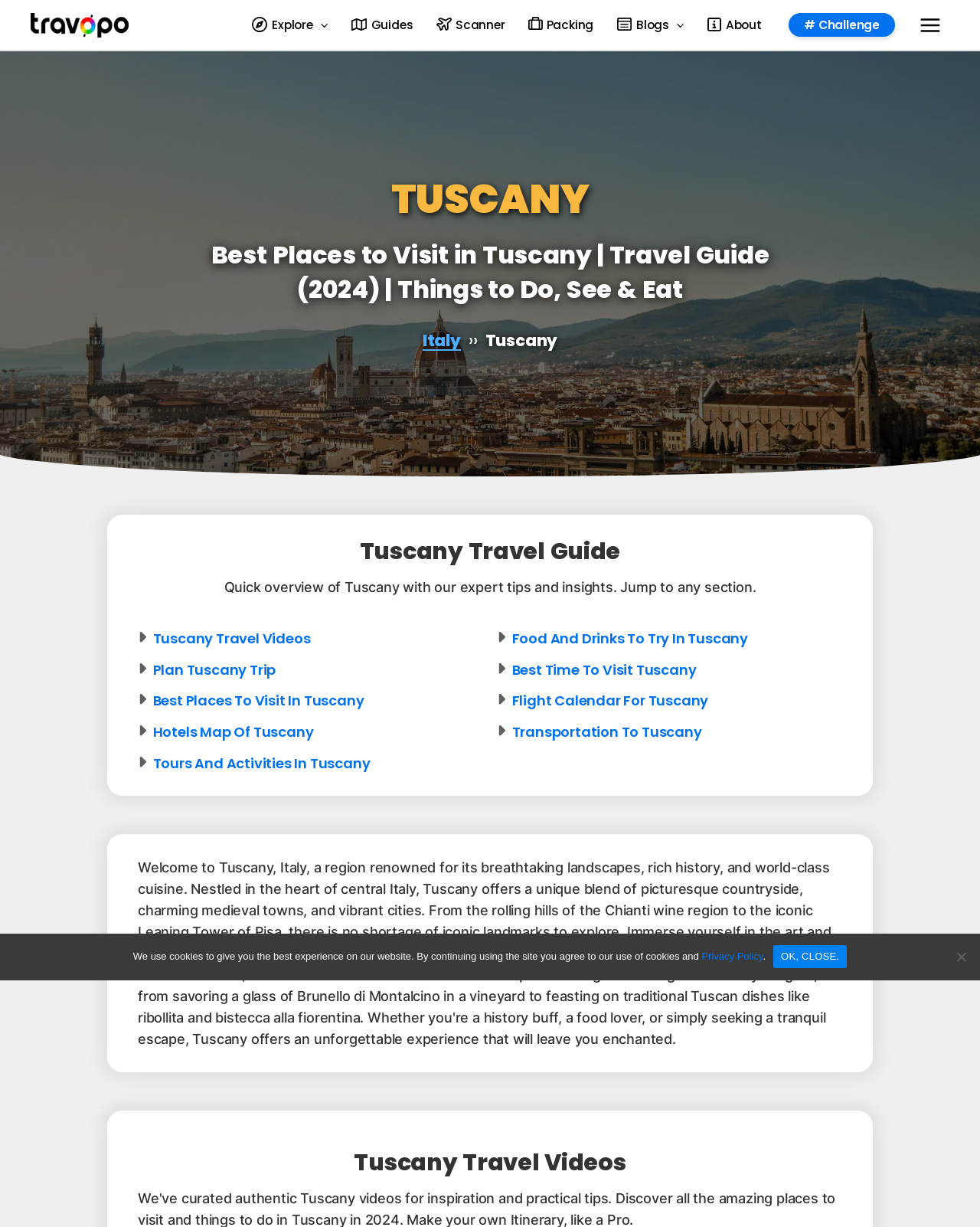Determine the bounding box coordinates of the section I need to click to execute the following instruction: "Click the 'Book Now' button". Provide the coordinates as four float numbers between 0 and 1, i.e., [left, top, right, bottom].

None